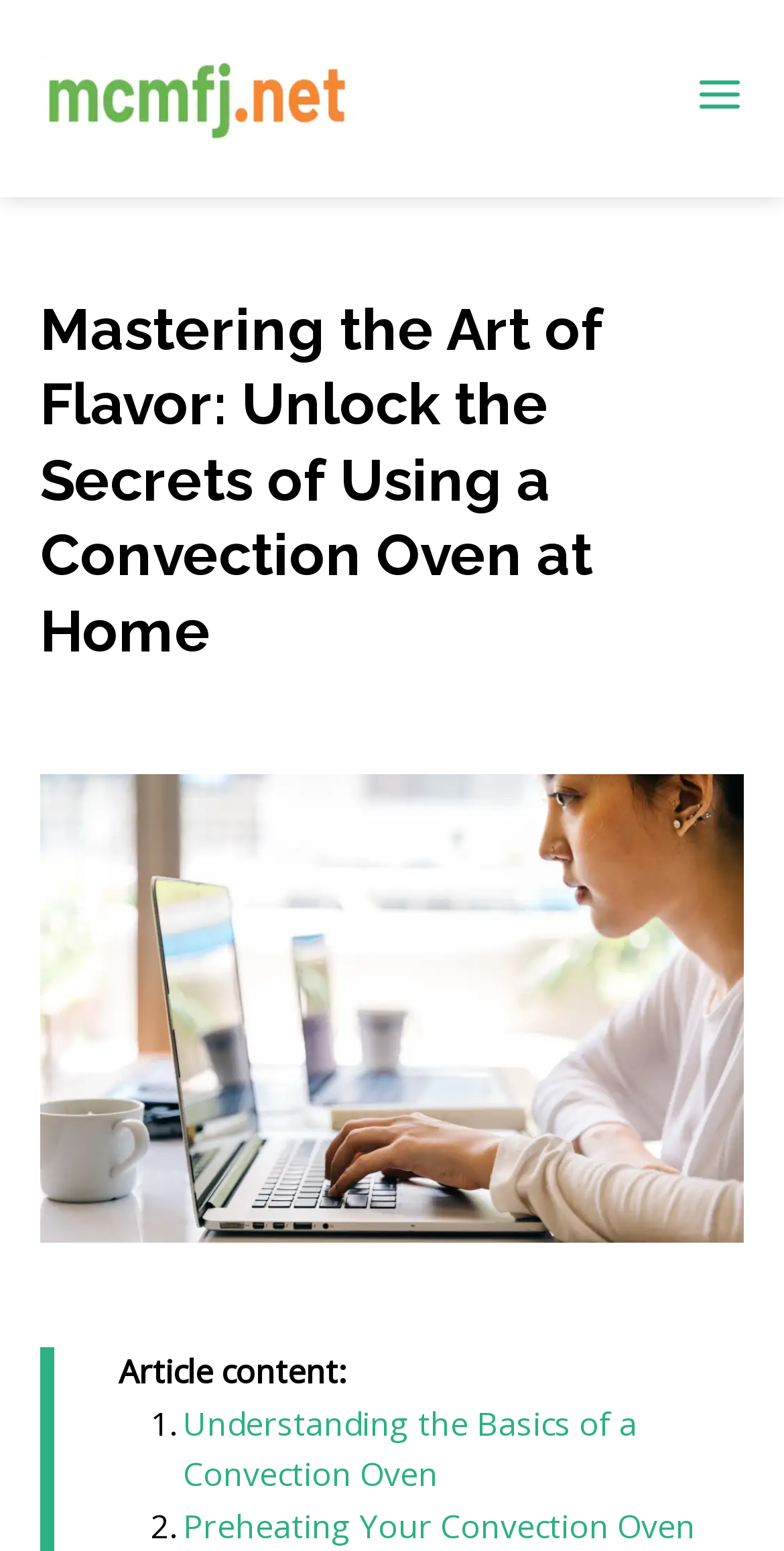Please give a short response to the question using one word or a phrase:
How many links are in the article content?

At least 2